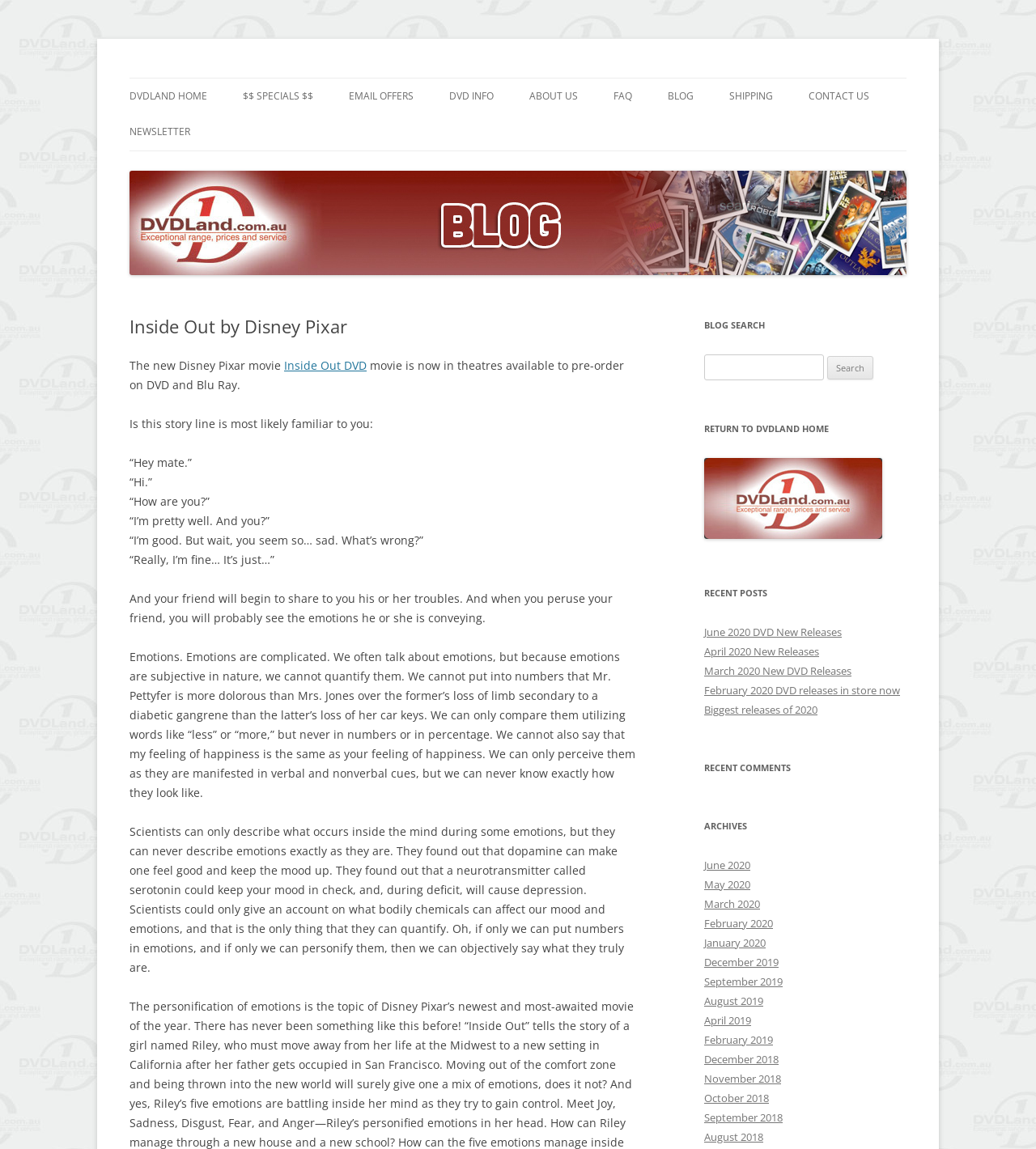Please predict the bounding box coordinates of the element's region where a click is necessary to complete the following instruction: "Click on the 'CONTACT US' link". The coordinates should be represented by four float numbers between 0 and 1, i.e., [left, top, right, bottom].

[0.78, 0.068, 0.839, 0.1]